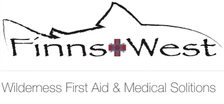Illustrate the scene in the image with a detailed description.

The image features the logo of "Finns West," a company dedicated to providing wilderness first aid and medical solutions. The design incorporates stylized mountain peaks in the background, symbolizing outdoor adventure and exploration. Prominently displayed in the foreground is the name "Finns West," accented with a red medical cross, signaling their focus on first aid services. Beneath the logo, the tagline "Wilderness First Aid & Medical Solutions" emphasizes their specialization in catering to outdoor activities and emergencies, highlighting the company's commitment to safety and preparedness in remote settings.